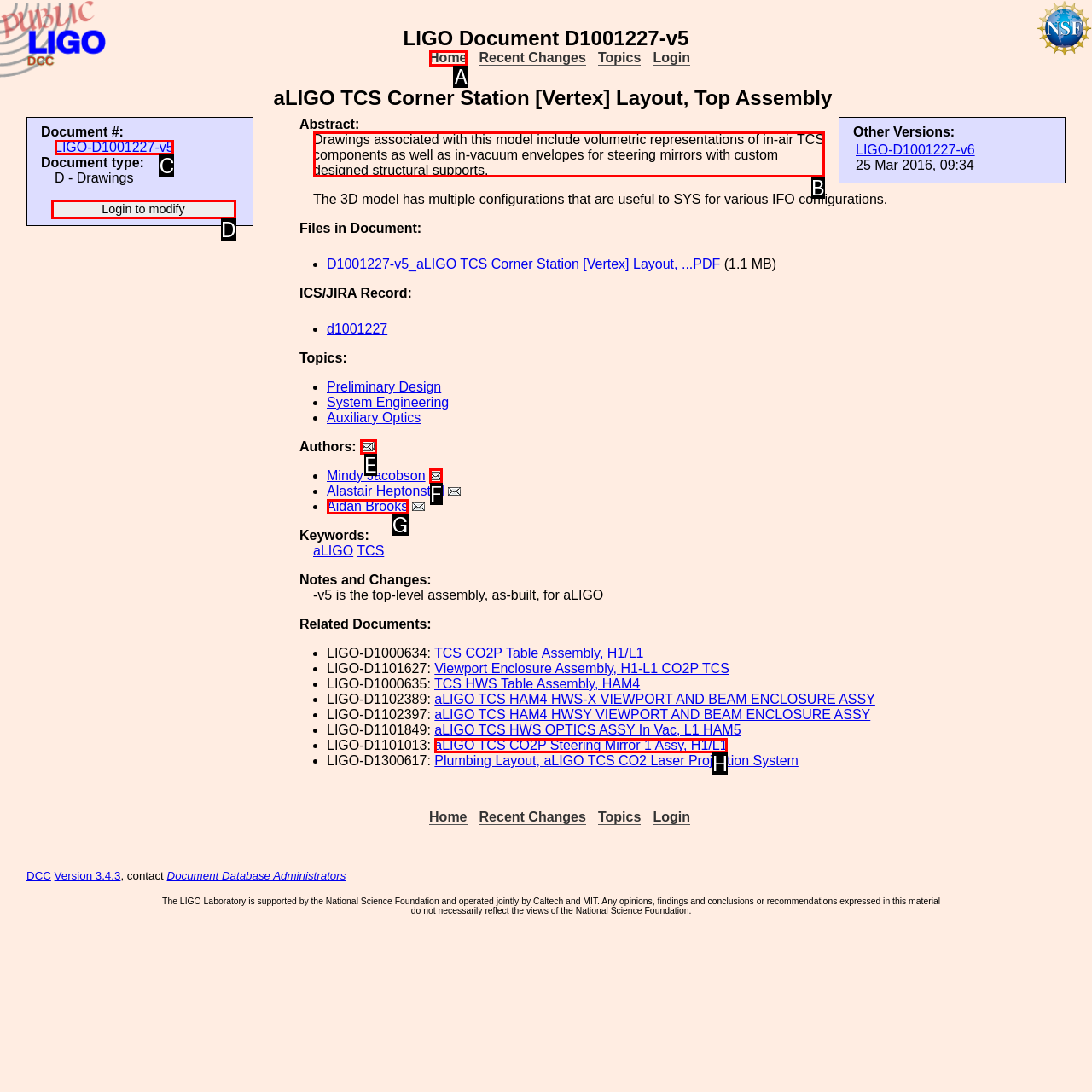Identify which lettered option completes the task: View the abstract of the document. Provide the letter of the correct choice.

B